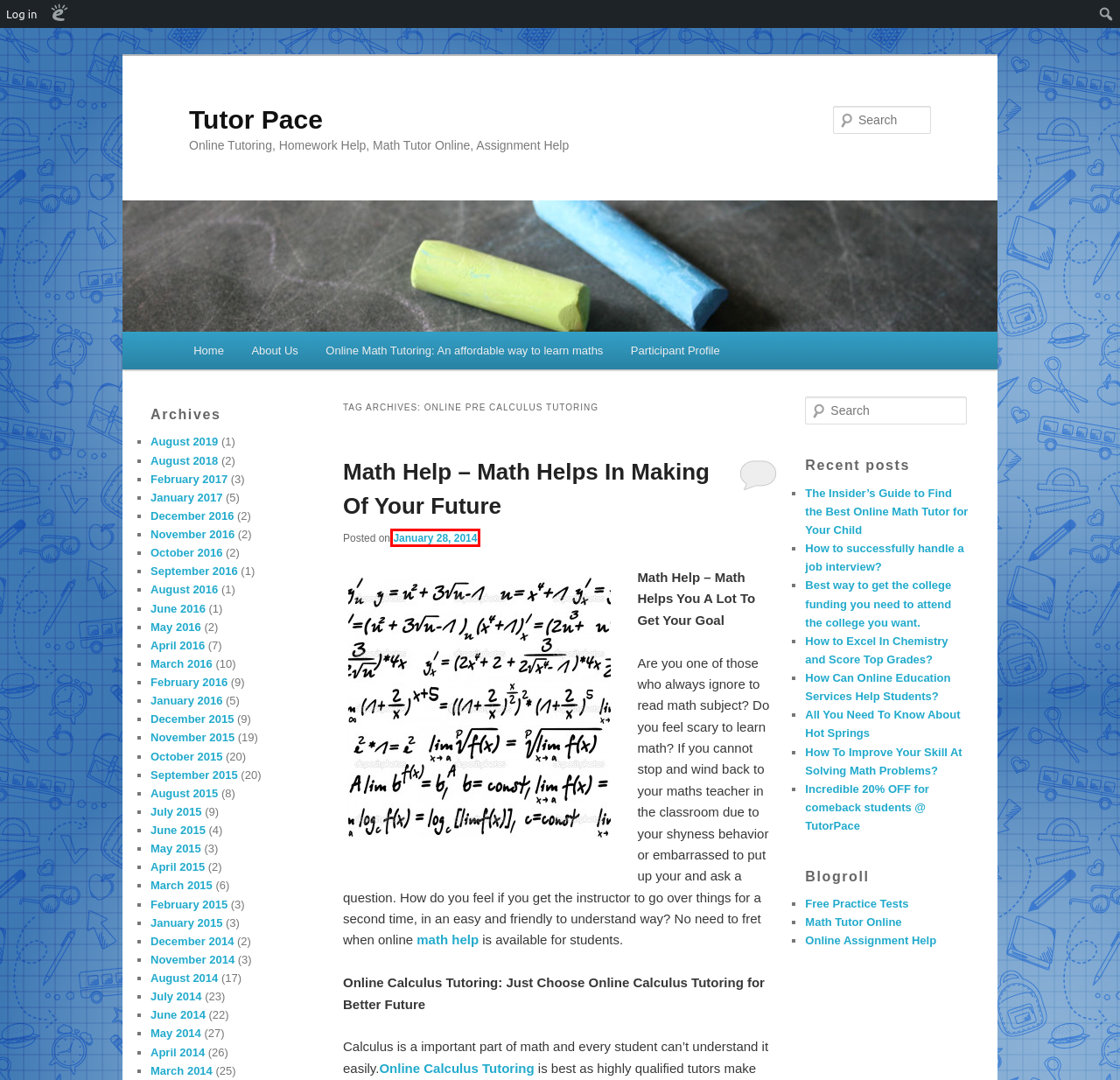Analyze the webpage screenshot with a red bounding box highlighting a UI element. Select the description that best matches the new webpage after clicking the highlighted element. Here are the options:
A. February | 2016 | Tutor Pace
B. October | 2016 | Tutor Pace
C. February | 2017 | Tutor Pace
D. Online Math Tutoring: An affordable way to learn maths | Tutor Pace
E. August | 2014 | Tutor Pace
F. Math Help – Math Helps In Making Of Your Future | Tutor Pace
G. February | 2015 | Tutor Pace
H. February | 2014 | Tutor Pace

F